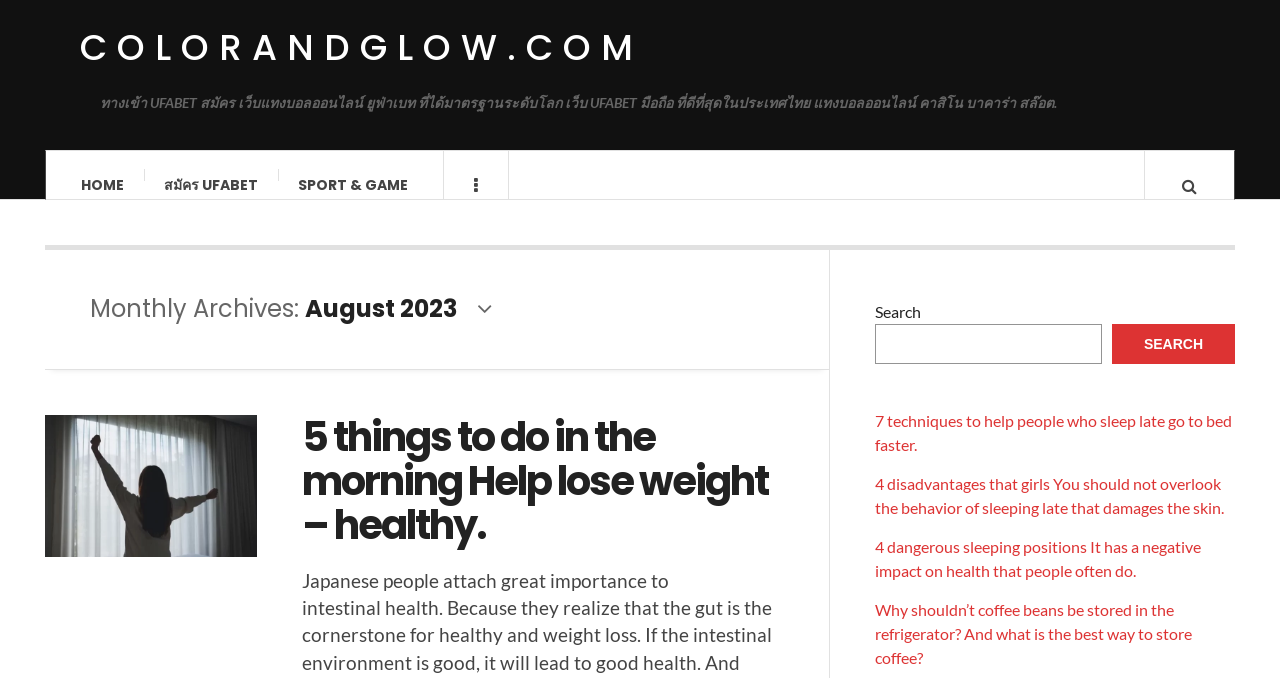Extract the bounding box of the UI element described as: "parent_node: HOME".

[0.894, 0.223, 0.964, 0.323]